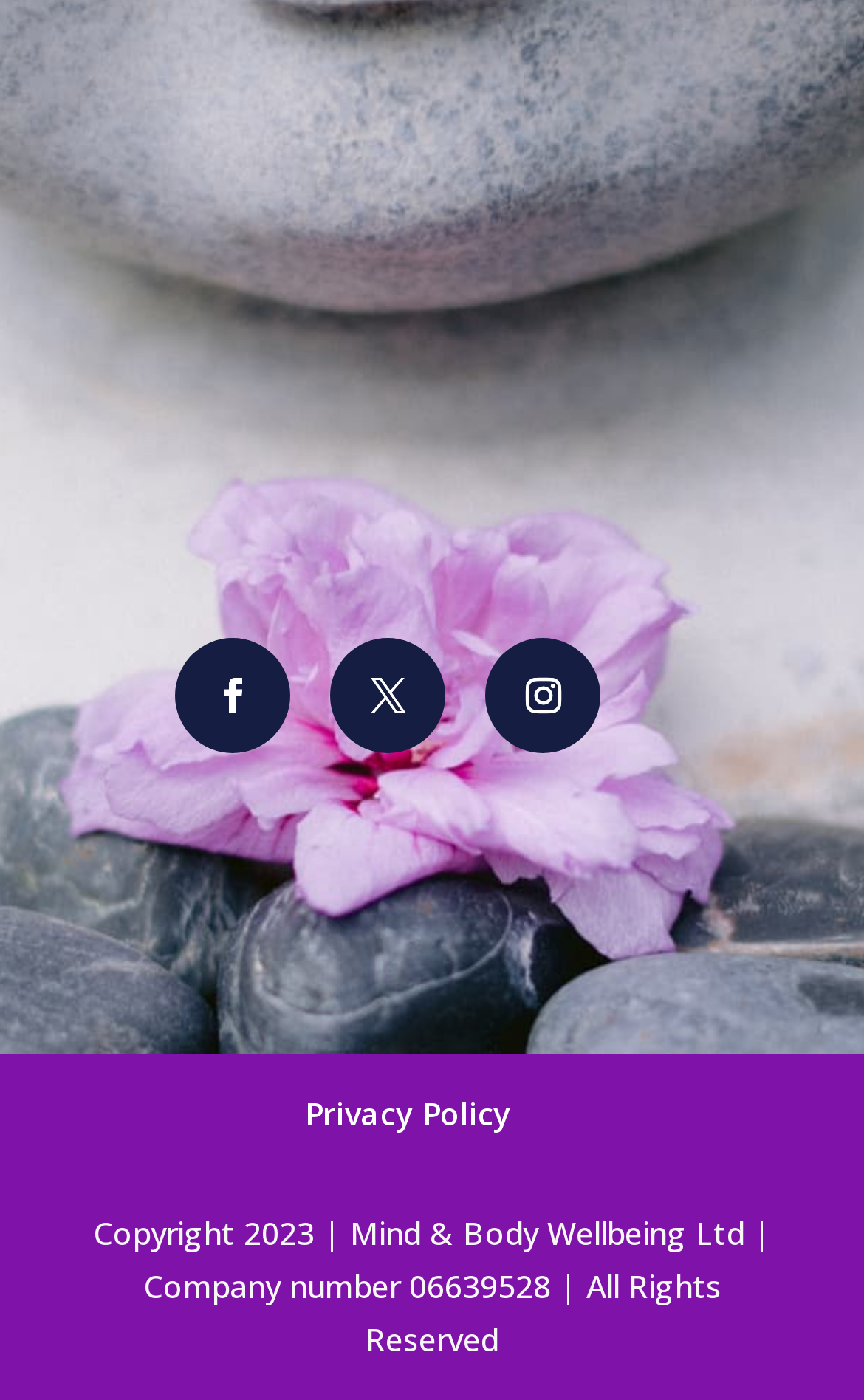How many social media links are there?
Use the screenshot to answer the question with a single word or phrase.

3